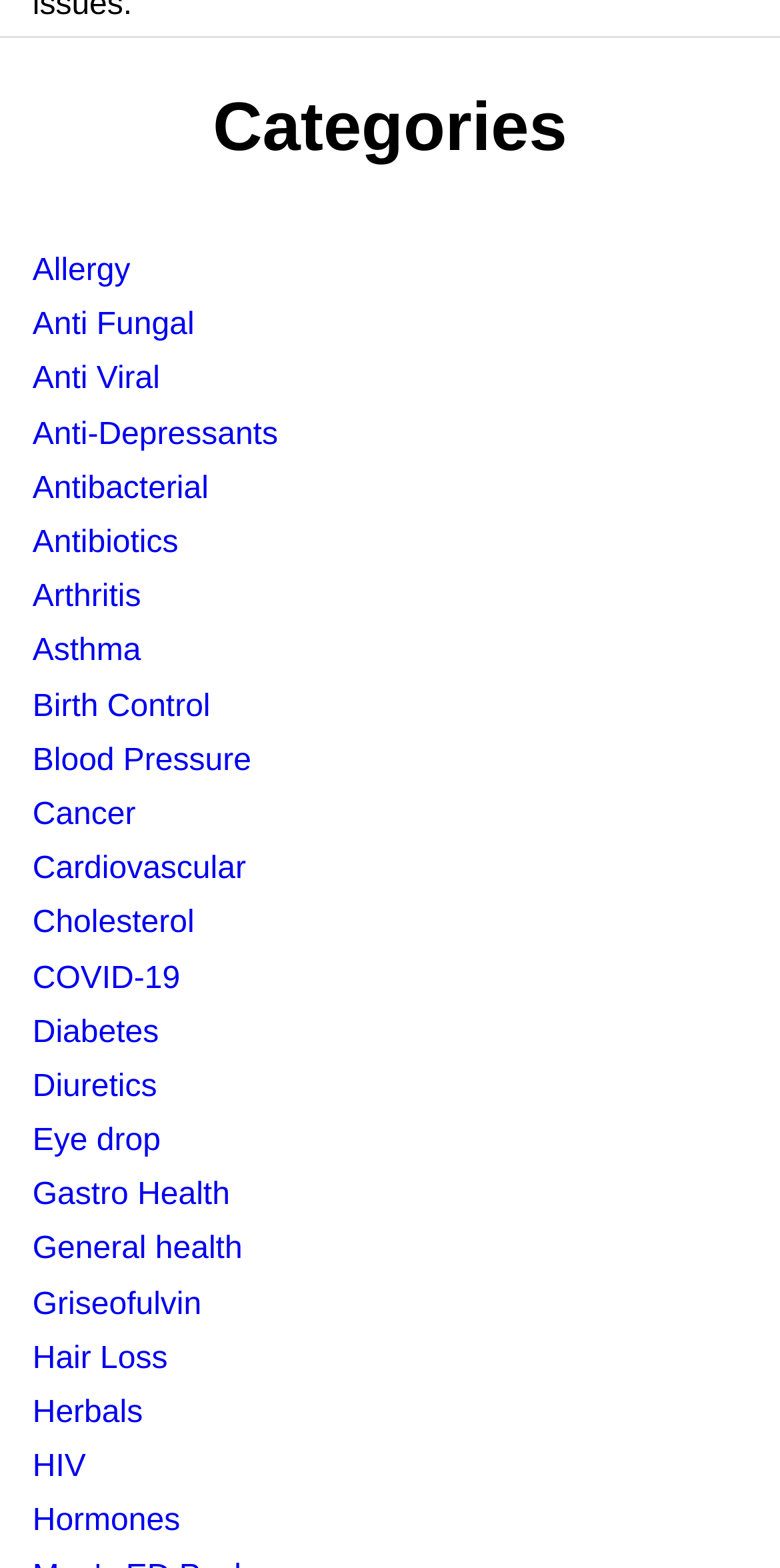Give a short answer to this question using one word or a phrase:
How many categories are listed?

34